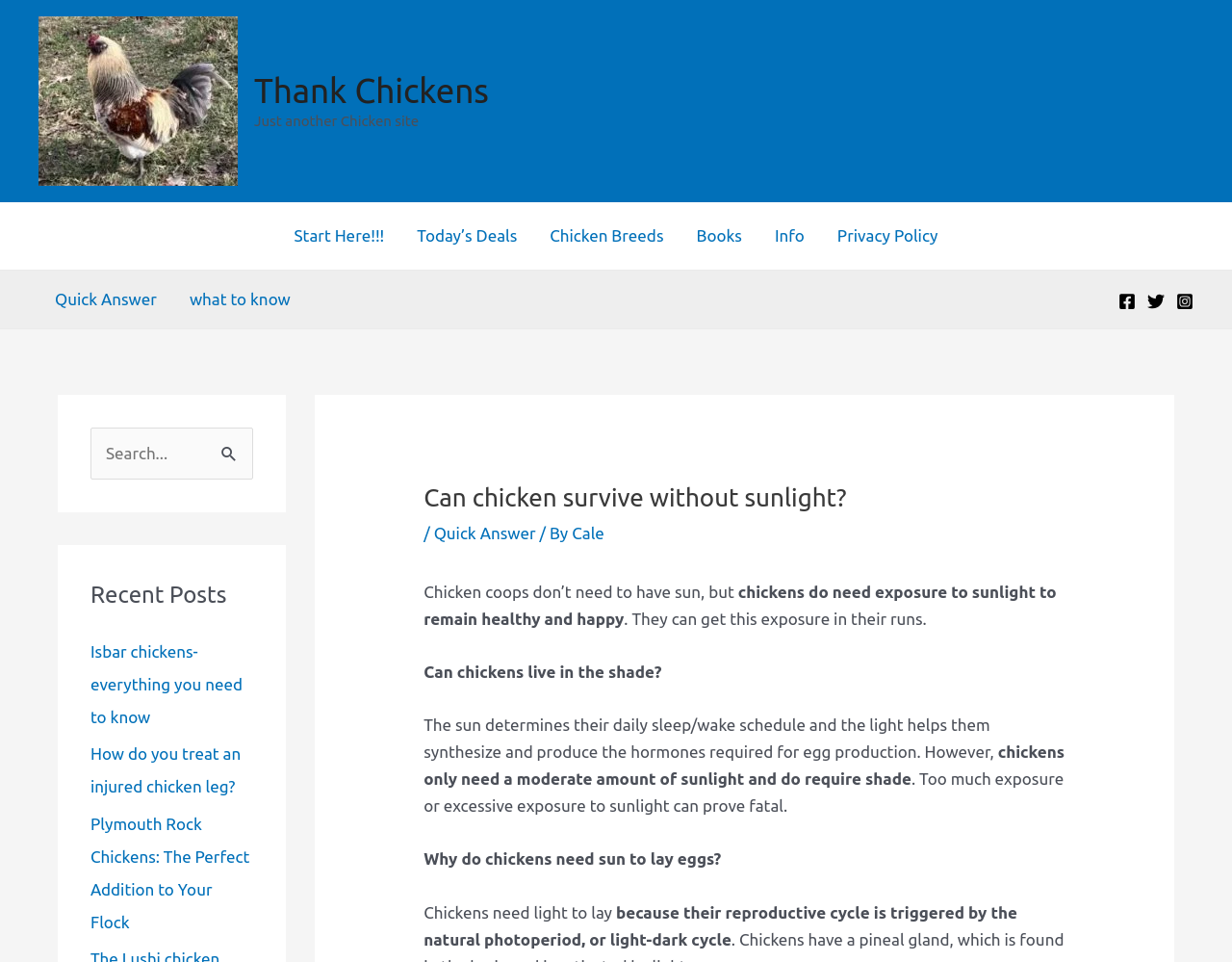Use the details in the image to answer the question thoroughly: 
What is the author of the current article?

The author of the current article can be found in the middle of the webpage, where it says 'By Cale' below the title of the article 'Can chicken survive without sunlight?'.